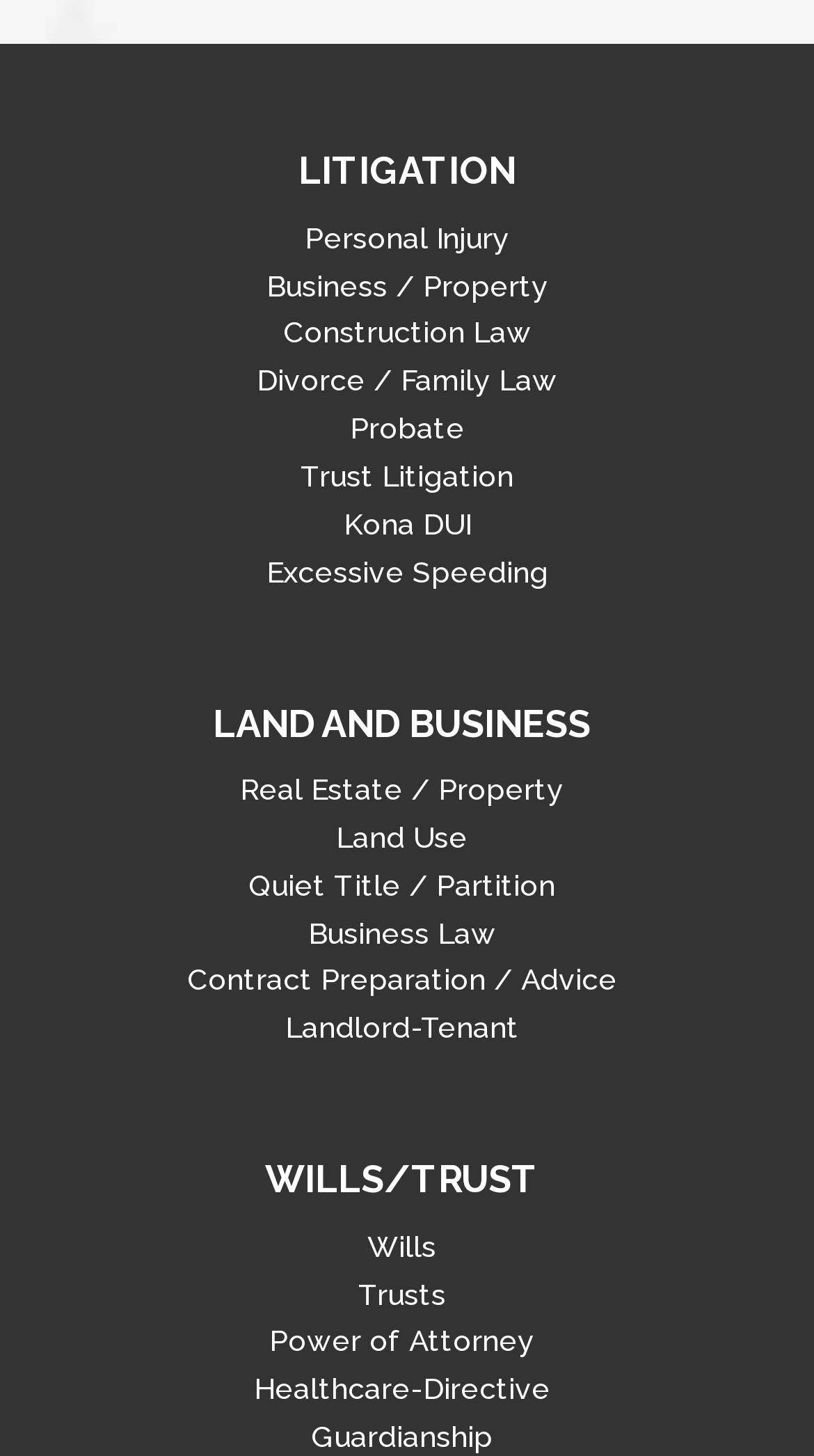Refer to the image and provide a thorough answer to this question:
What is the last type of law service listed?

I looked at the links on the webpage and found that the last one listed is 'Guardianship', which is located at the bottom of the page with a y2 coordinate of 0.998.